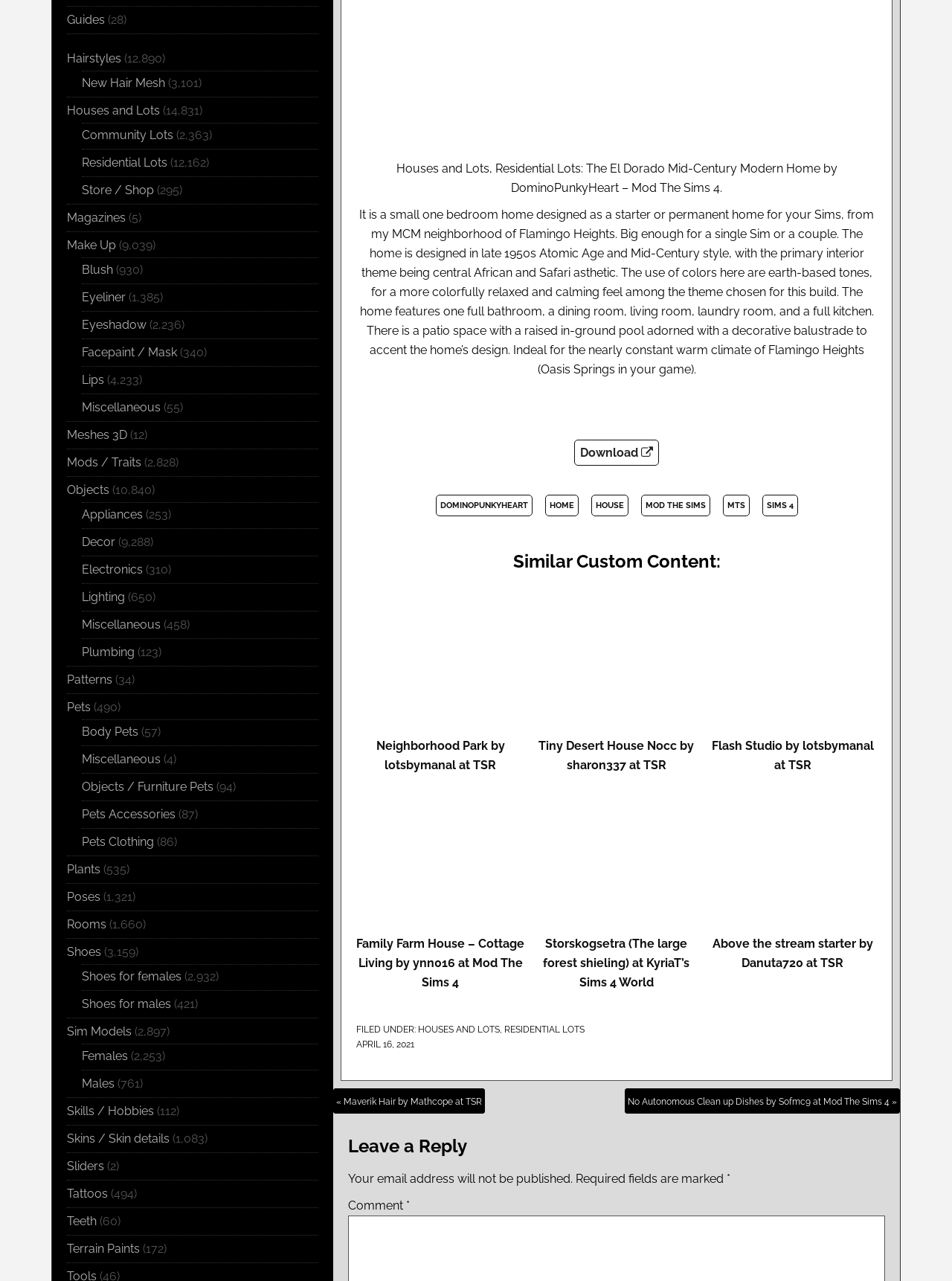How many bedrooms does the home have?
Please look at the screenshot and answer in one word or a short phrase.

One